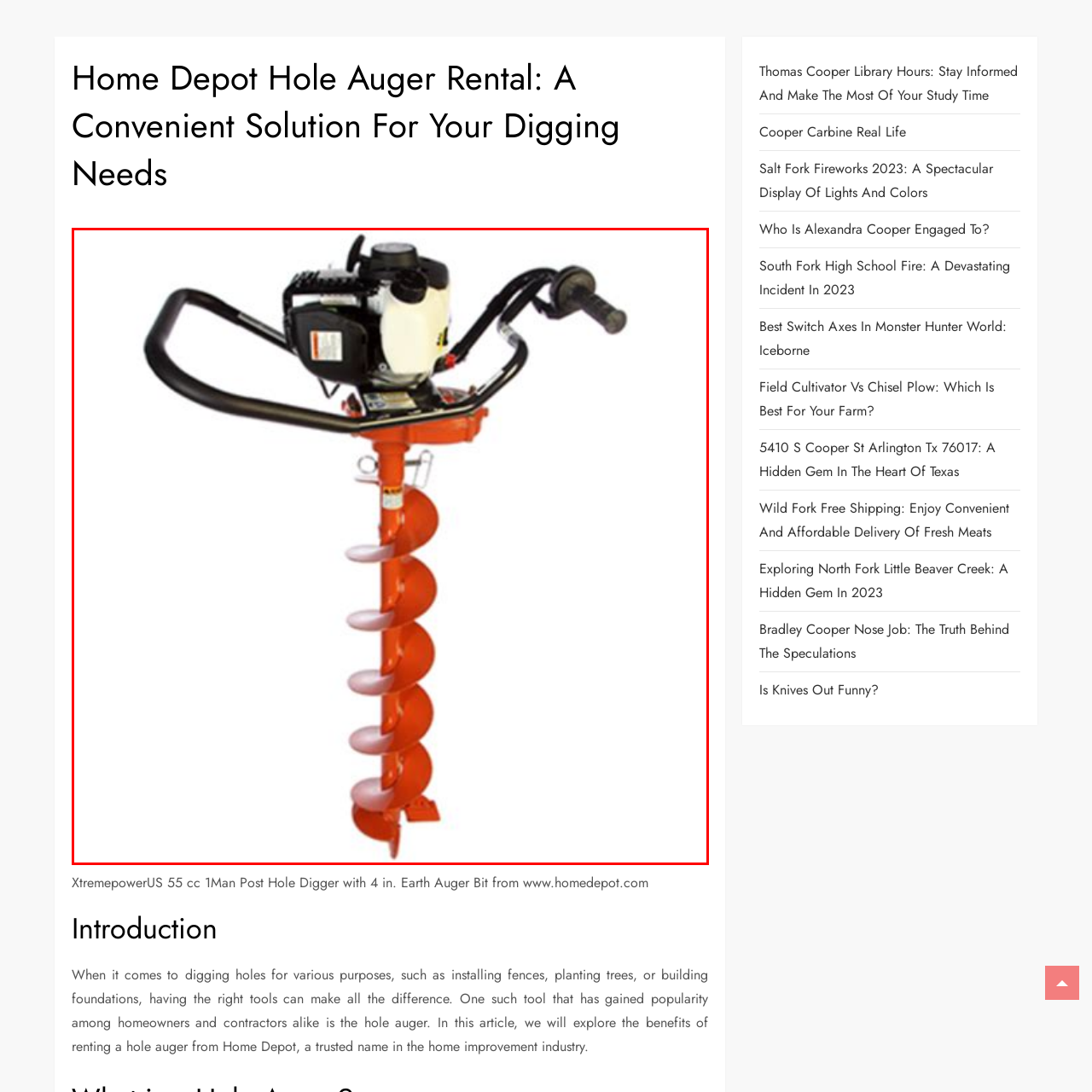View the portion of the image within the red bounding box and answer this question using a single word or phrase:
What type of projects is the post hole digger ideal for?

Outdoor projects